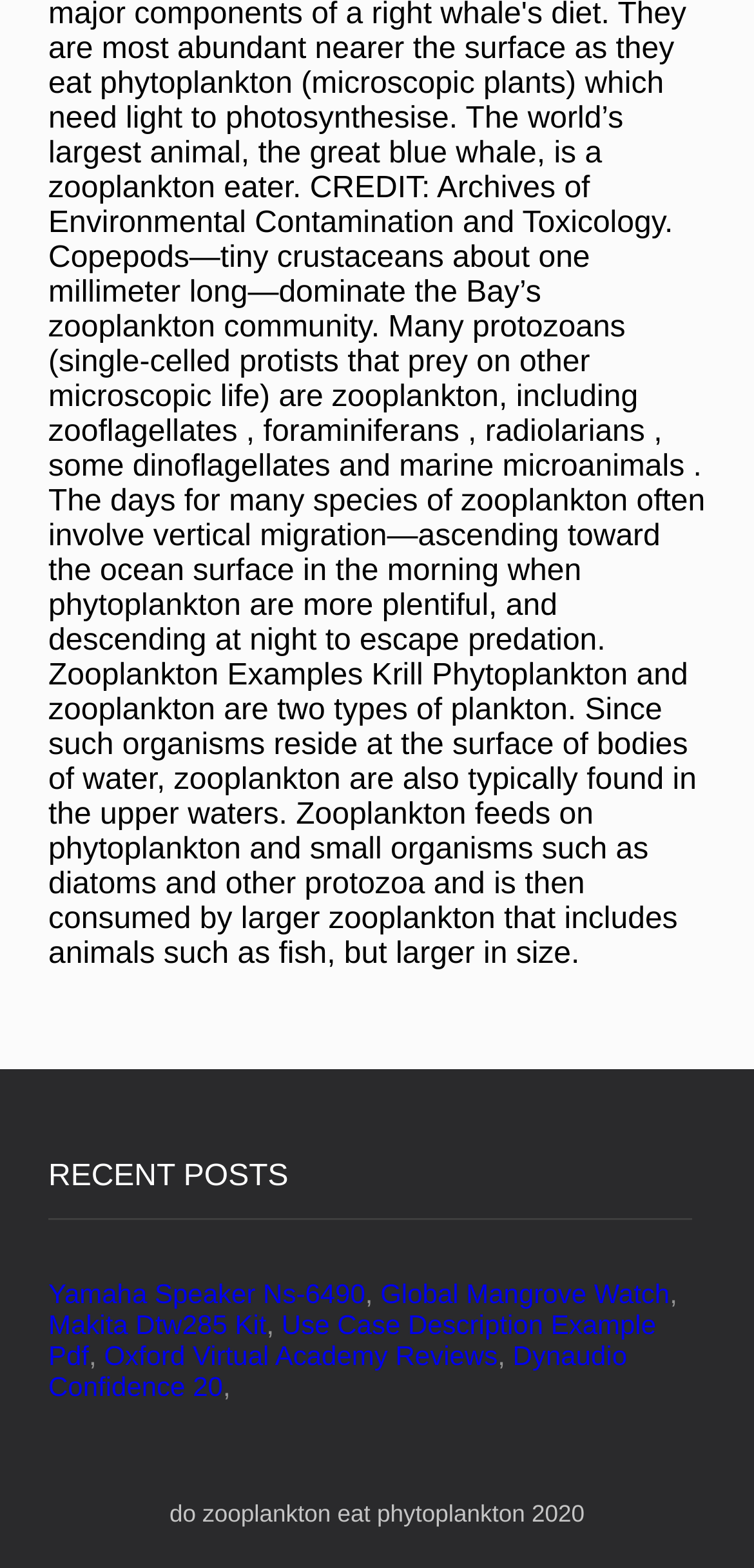What is the last link under Recent Posts?
Please ensure your answer to the question is detailed and covers all necessary aspects.

By looking at the link elements under the 'RECENT POSTS' static text, we can determine that the last link is 'Dynaudio Confidence 20', which is located at the bottom of the list.